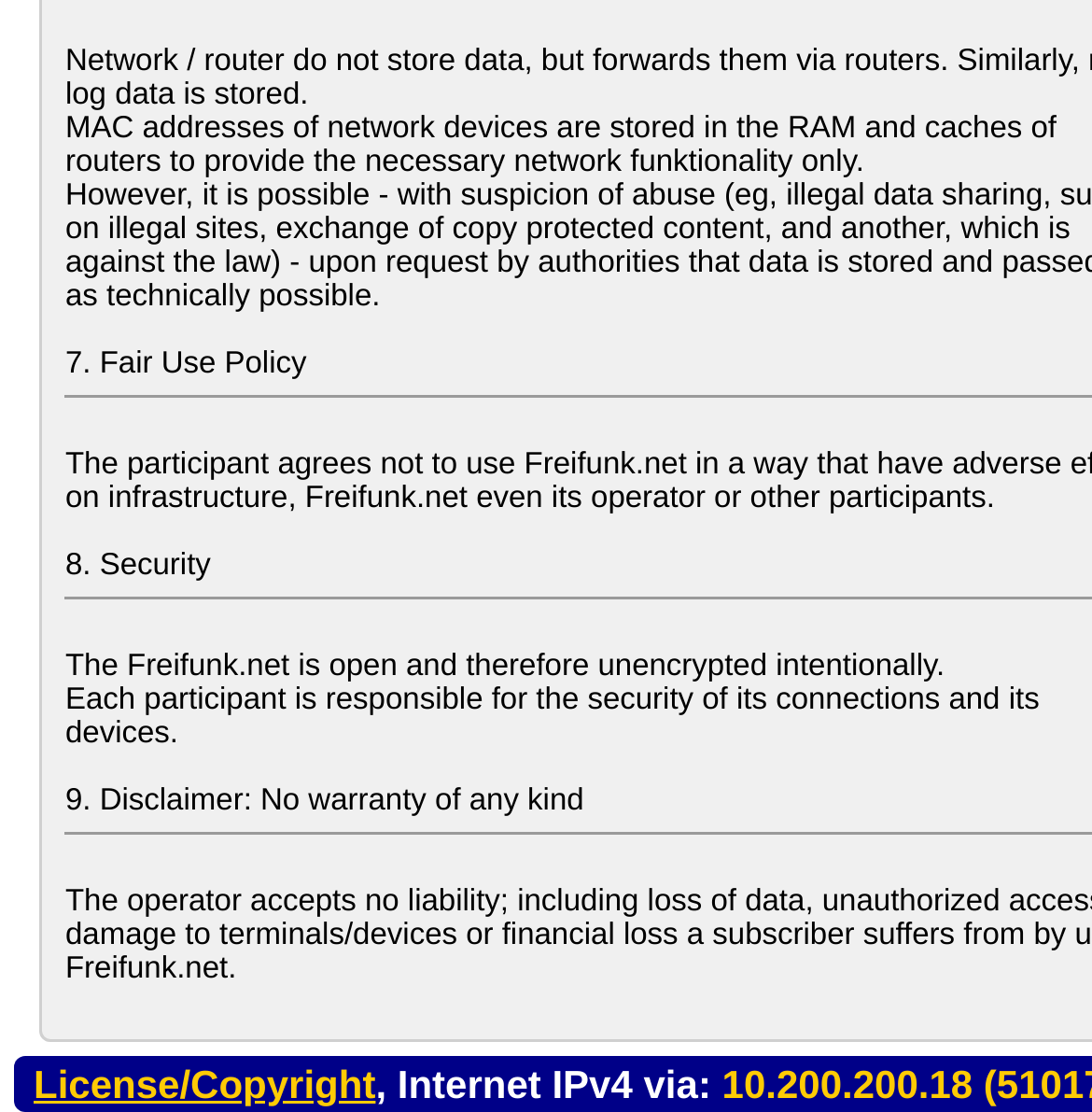Is the Freifunk.net connection encrypted? Refer to the image and provide a one-word or short phrase answer.

No